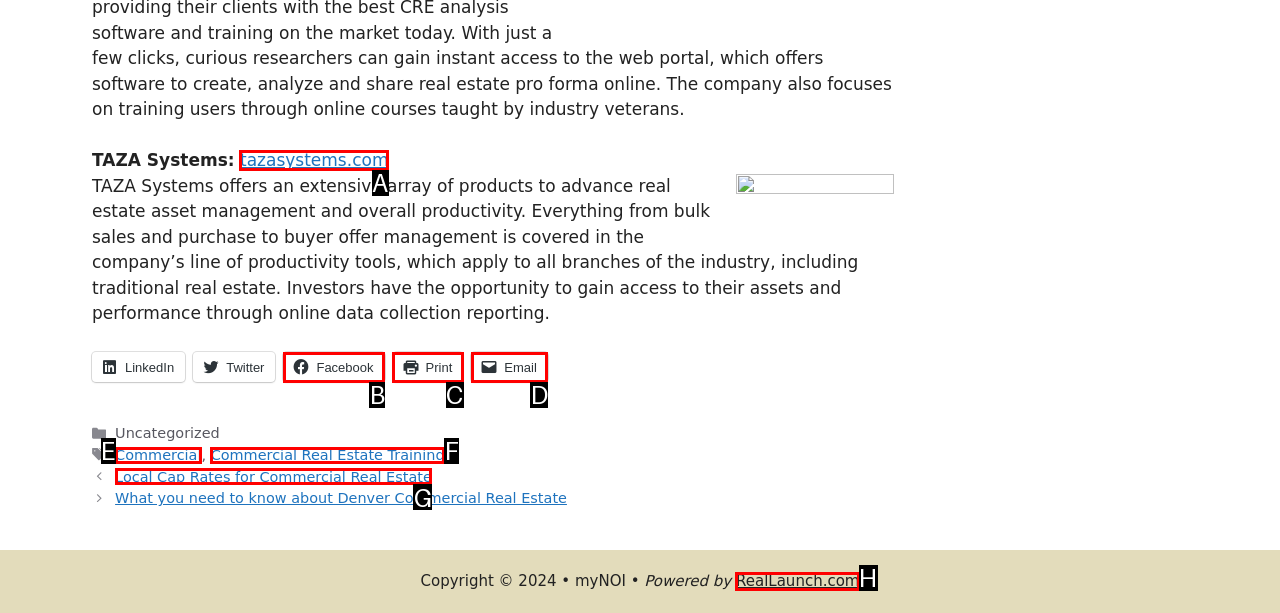Tell me which one HTML element best matches the description: RealLaunch.com
Answer with the option's letter from the given choices directly.

H